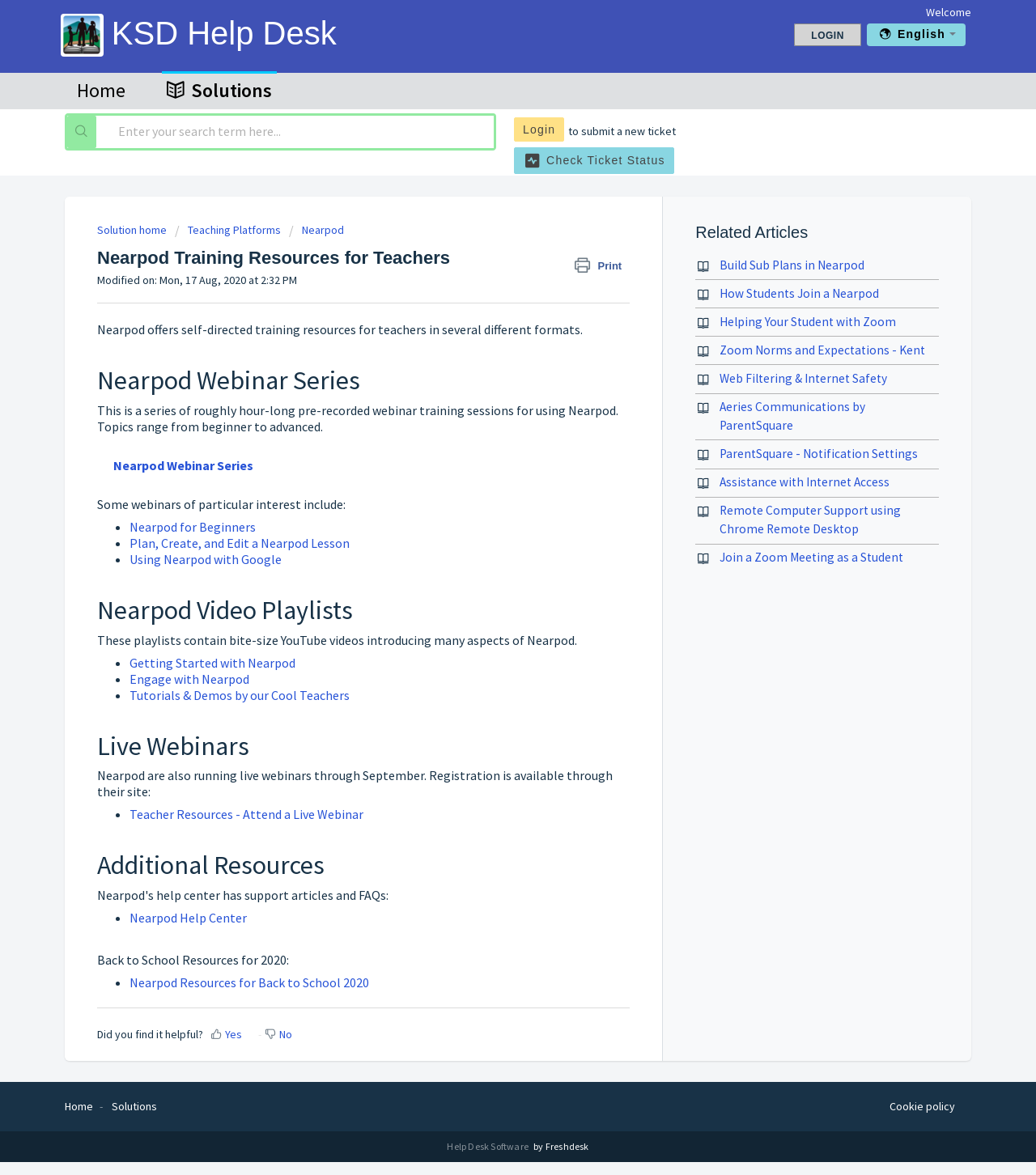Find the bounding box coordinates of the element I should click to carry out the following instruction: "View Nearpod Webinar Series".

[0.109, 0.389, 0.245, 0.403]